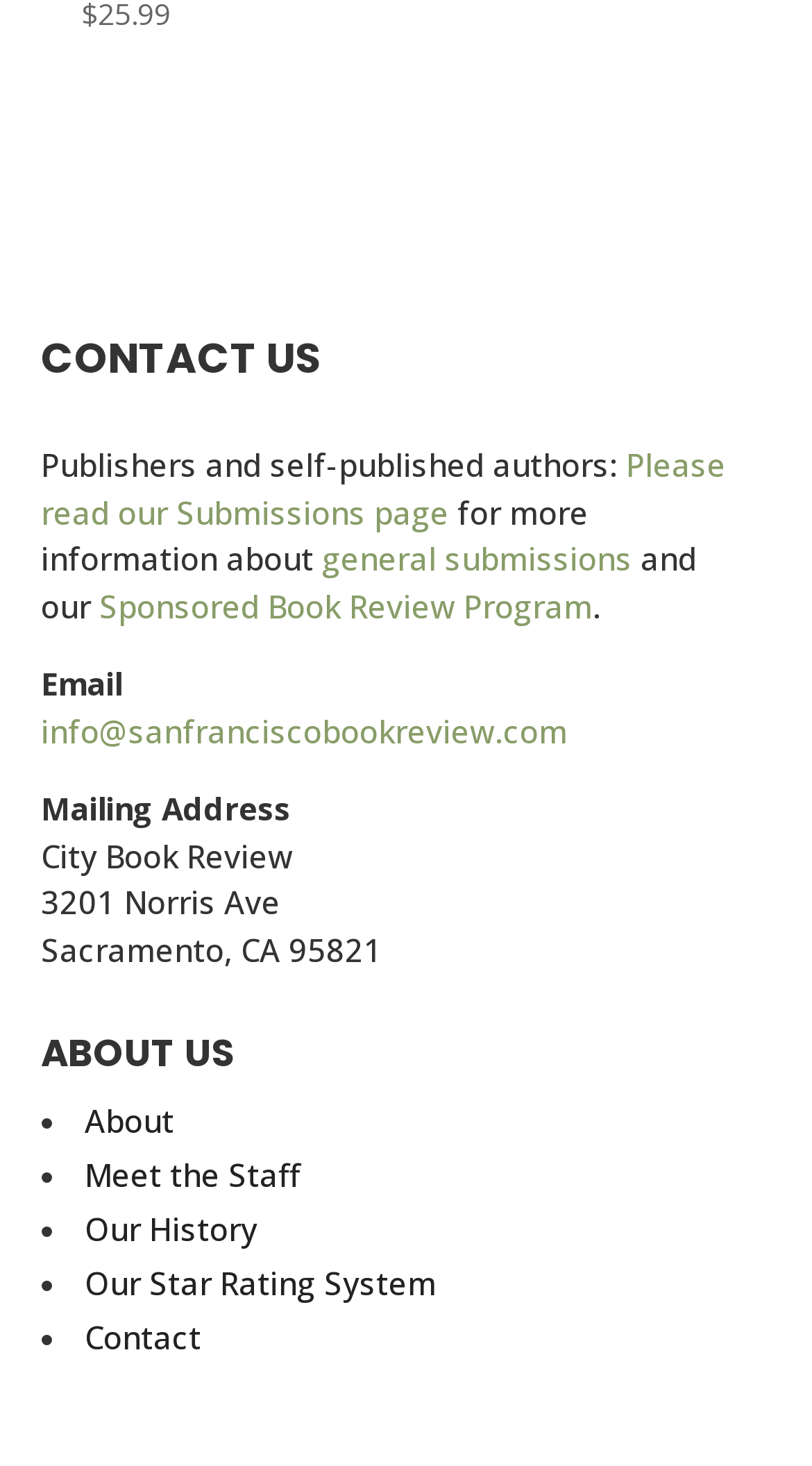Provide the bounding box coordinates for the specified HTML element described in this description: "Sponsored Book Review Program". The coordinates should be four float numbers ranging from 0 to 1, in the format [left, top, right, bottom].

[0.122, 0.399, 0.729, 0.427]